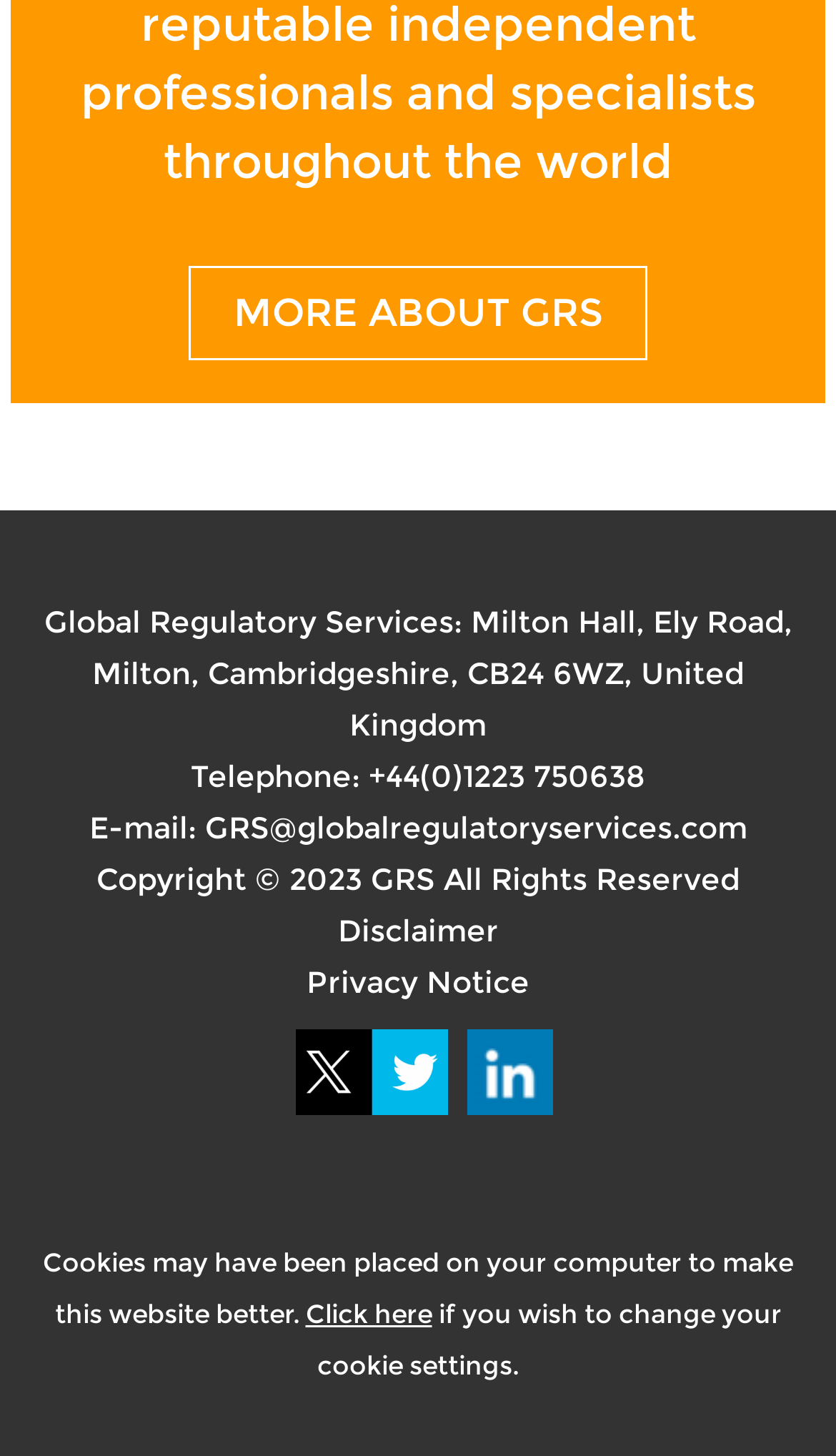What is the copyright year of the webpage?
Using the image as a reference, answer the question with a short word or phrase.

2023